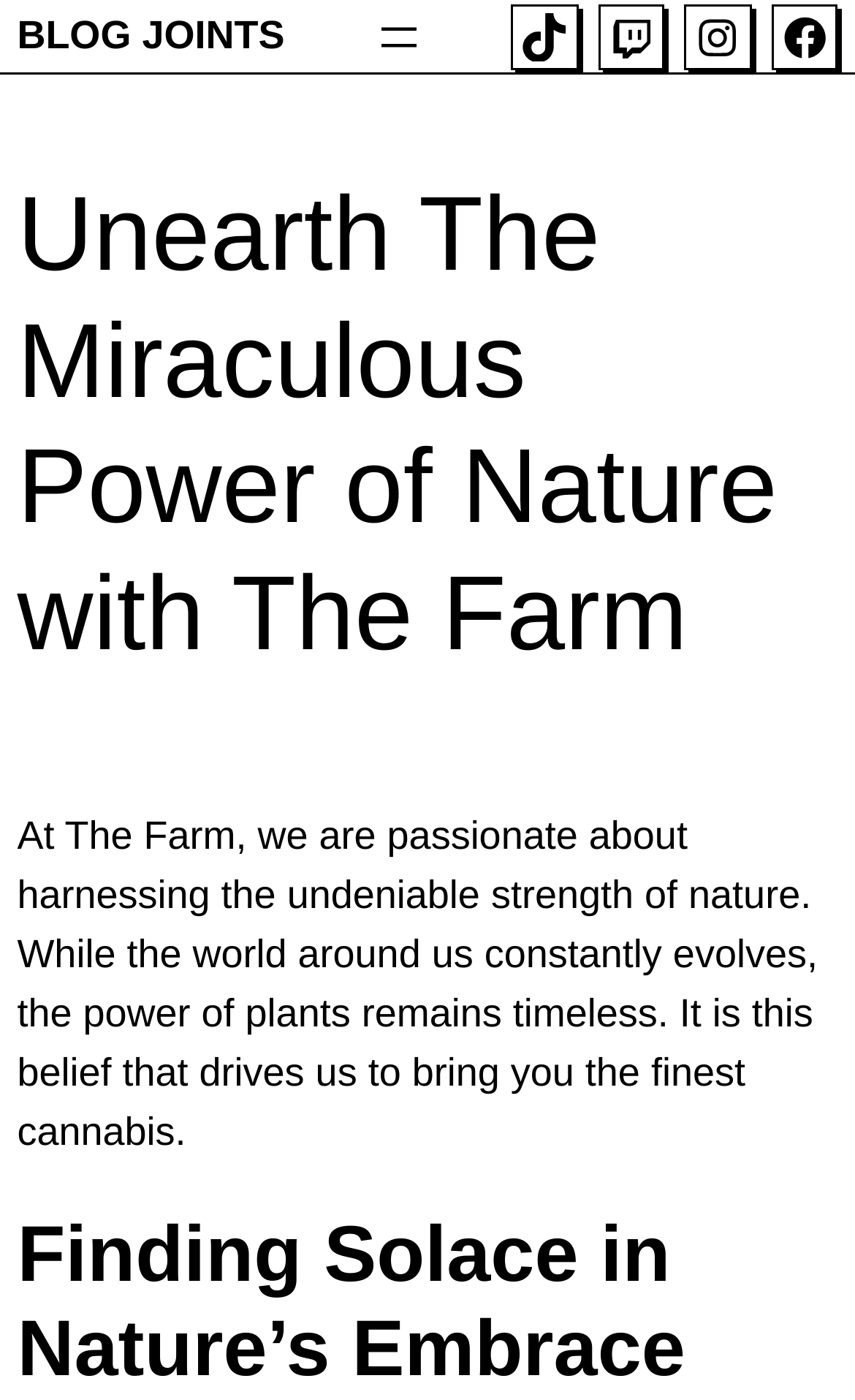What social media platforms are linked on the webpage?
Please provide a comprehensive answer to the question based on the webpage screenshot.

The social media platforms linked on the webpage can be determined by looking at the link elements with the text 'TikTok', 'Twitch', 'Instagram', and 'Facebook', which are located at the top of the webpage.